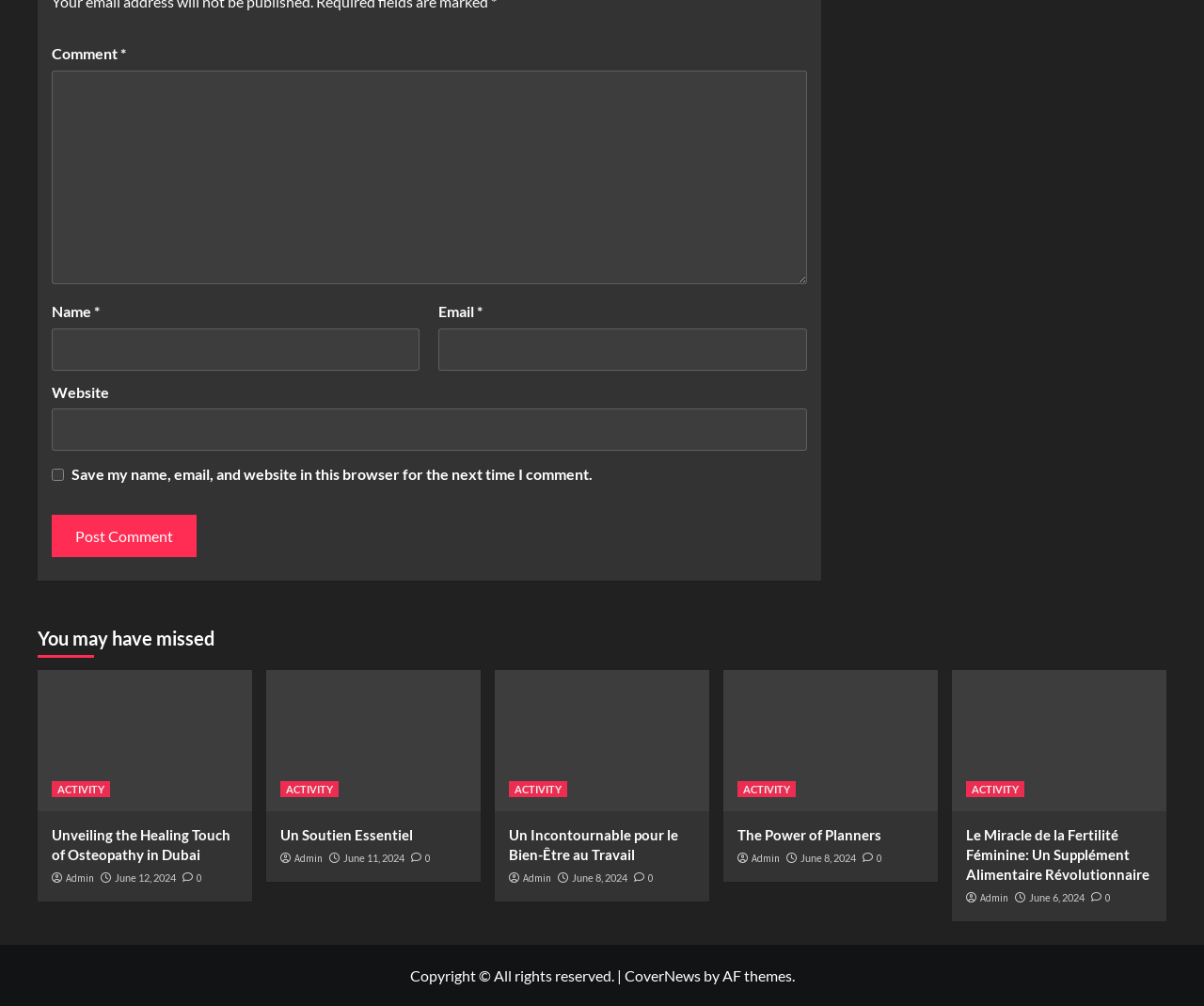Find the bounding box coordinates of the clickable area that will achieve the following instruction: "View the 'ACTIVITY' page".

[0.043, 0.776, 0.091, 0.792]